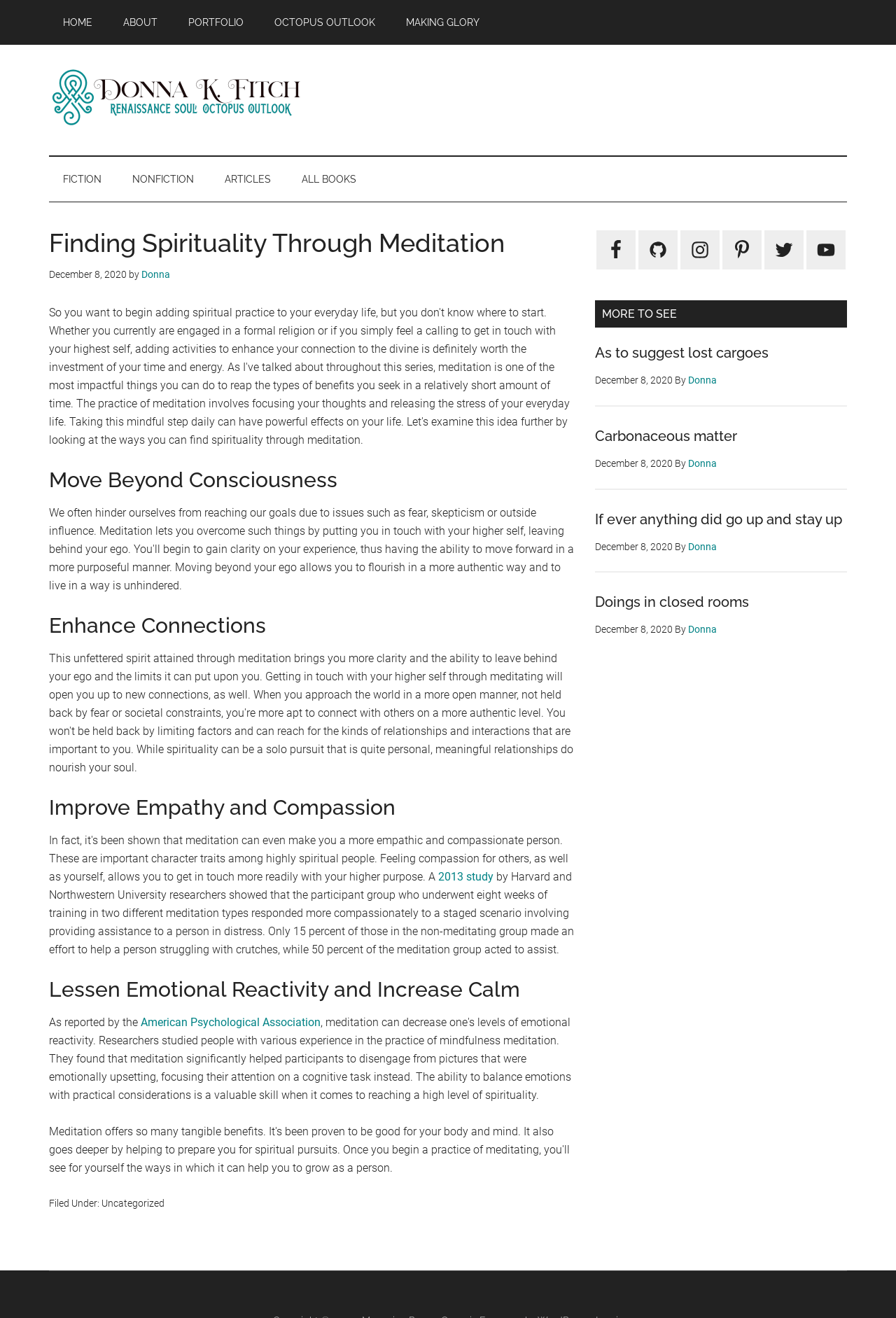What is the name of the university mentioned in the article?
Answer the question with a single word or phrase derived from the image.

Harvard and Northwestern University